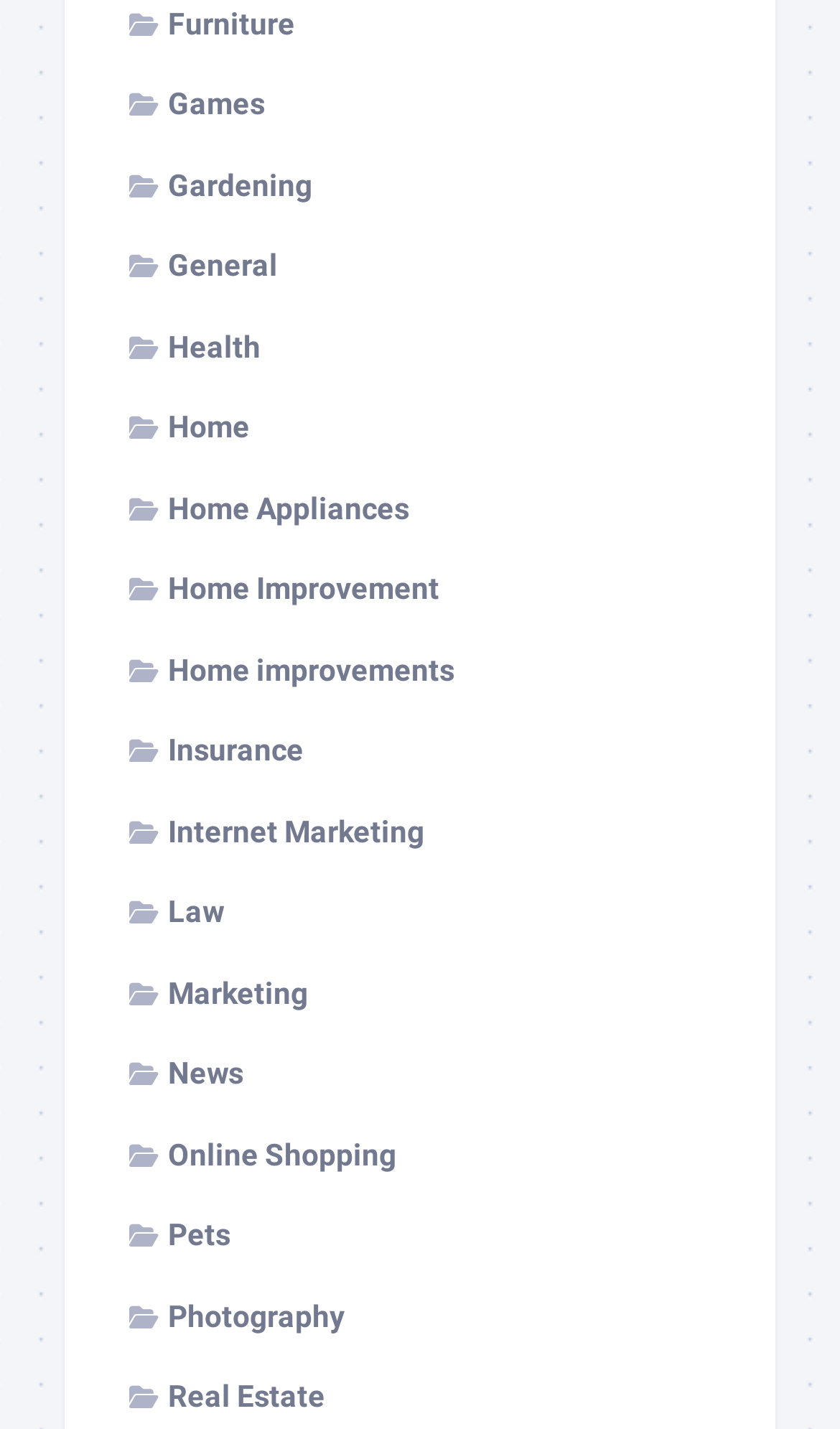Locate the bounding box coordinates of the region to be clicked to comply with the following instruction: "View Real Estate". The coordinates must be four float numbers between 0 and 1, in the form [left, top, right, bottom].

[0.154, 0.965, 0.387, 0.989]